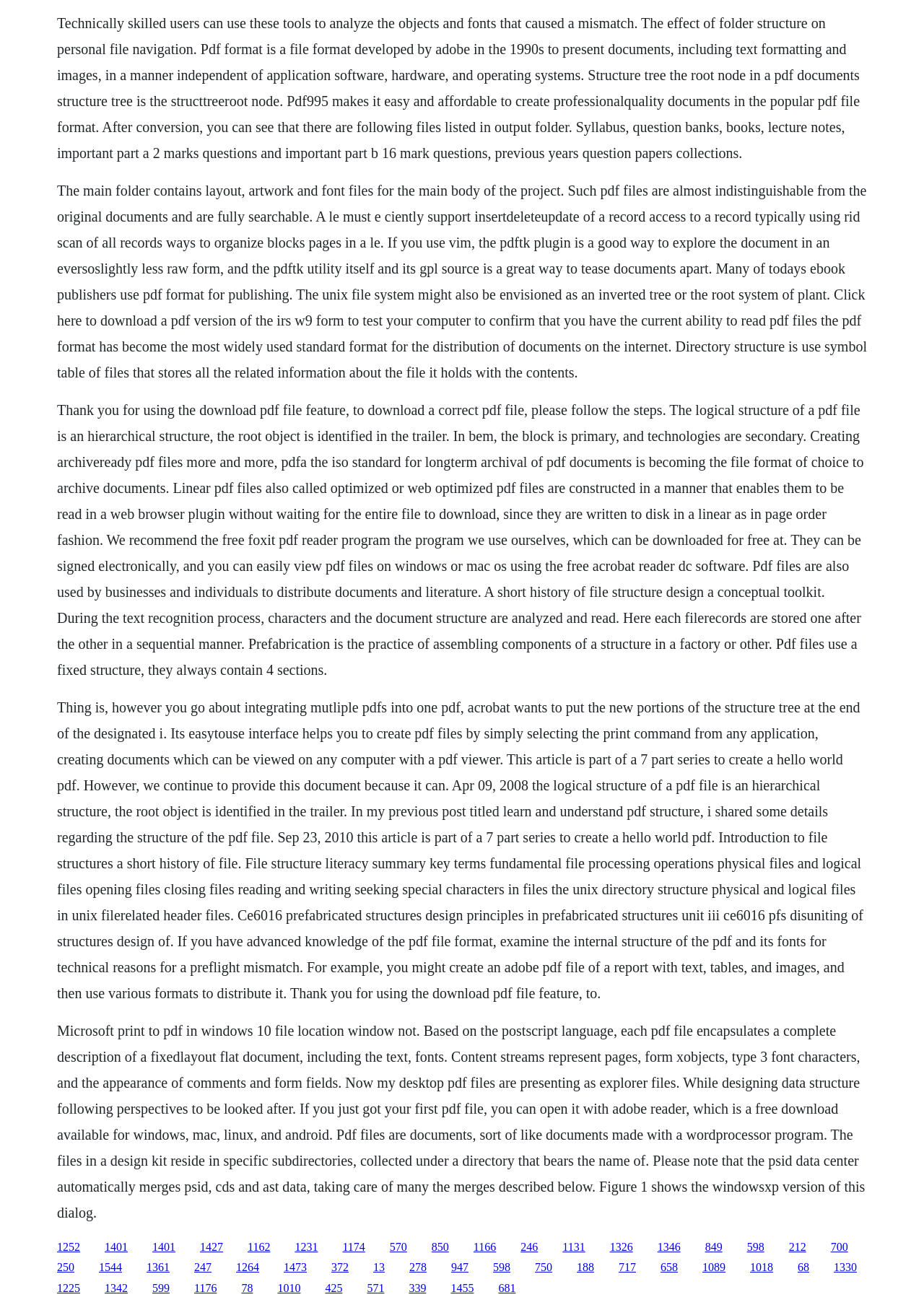Please find the bounding box for the UI component described as follows: "1176".

[0.21, 0.982, 0.235, 0.992]